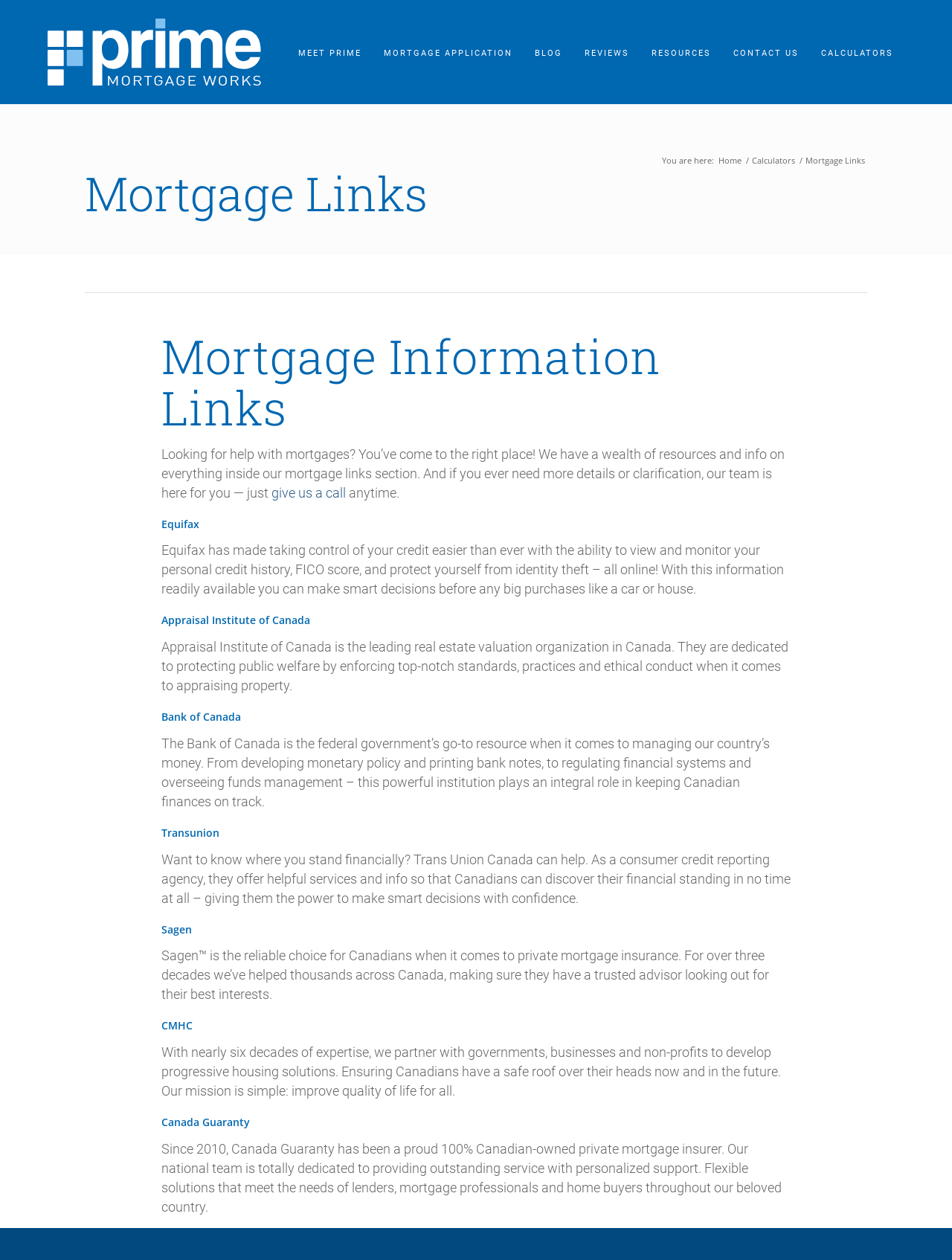What is the role of the Bank of Canada?
By examining the image, provide a one-word or phrase answer.

Manage country's money